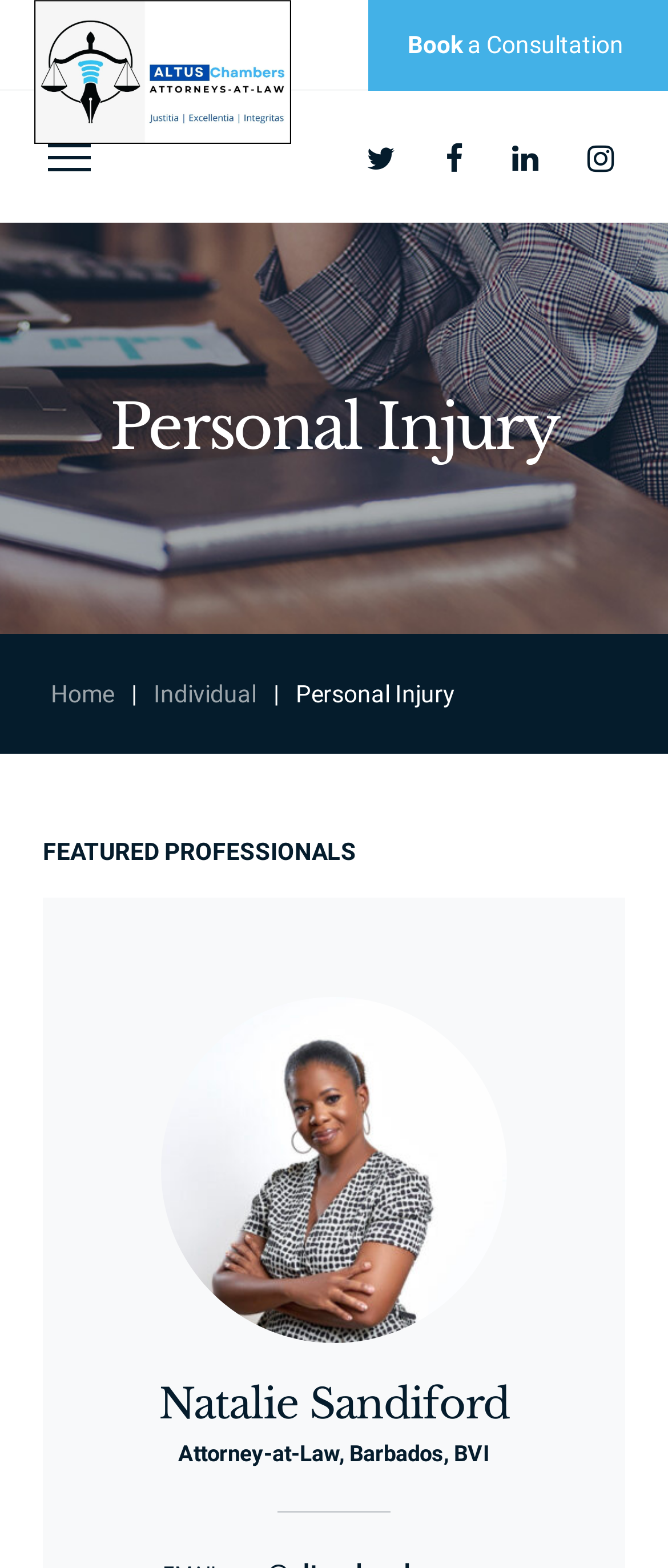Find the bounding box coordinates for the HTML element specified by: "Home".

[0.076, 0.434, 0.171, 0.451]